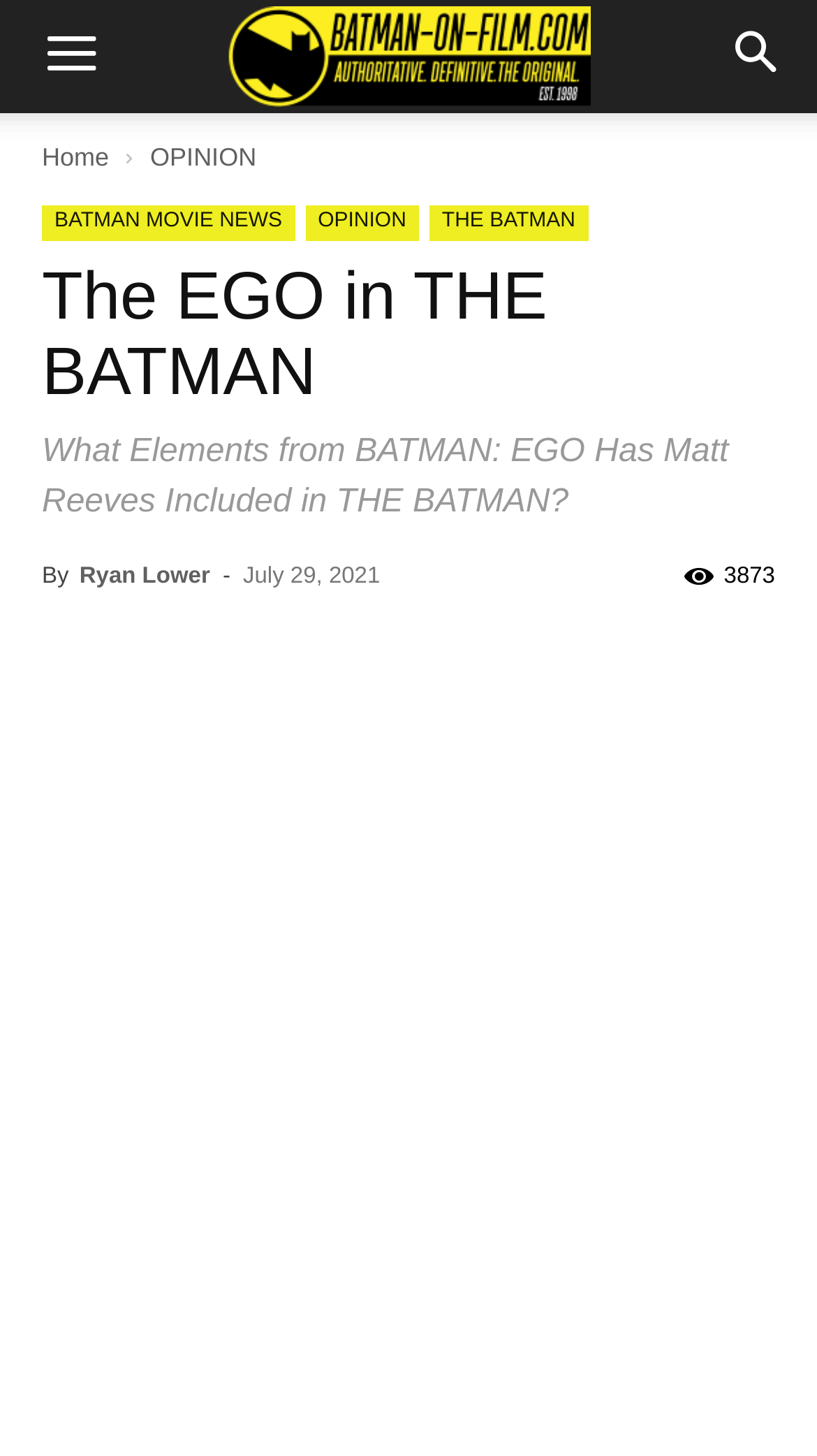Please locate the bounding box coordinates of the element that needs to be clicked to achieve the following instruction: "Search for something". The coordinates should be four float numbers between 0 and 1, i.e., [left, top, right, bottom].

[0.856, 0.0, 1.0, 0.078]